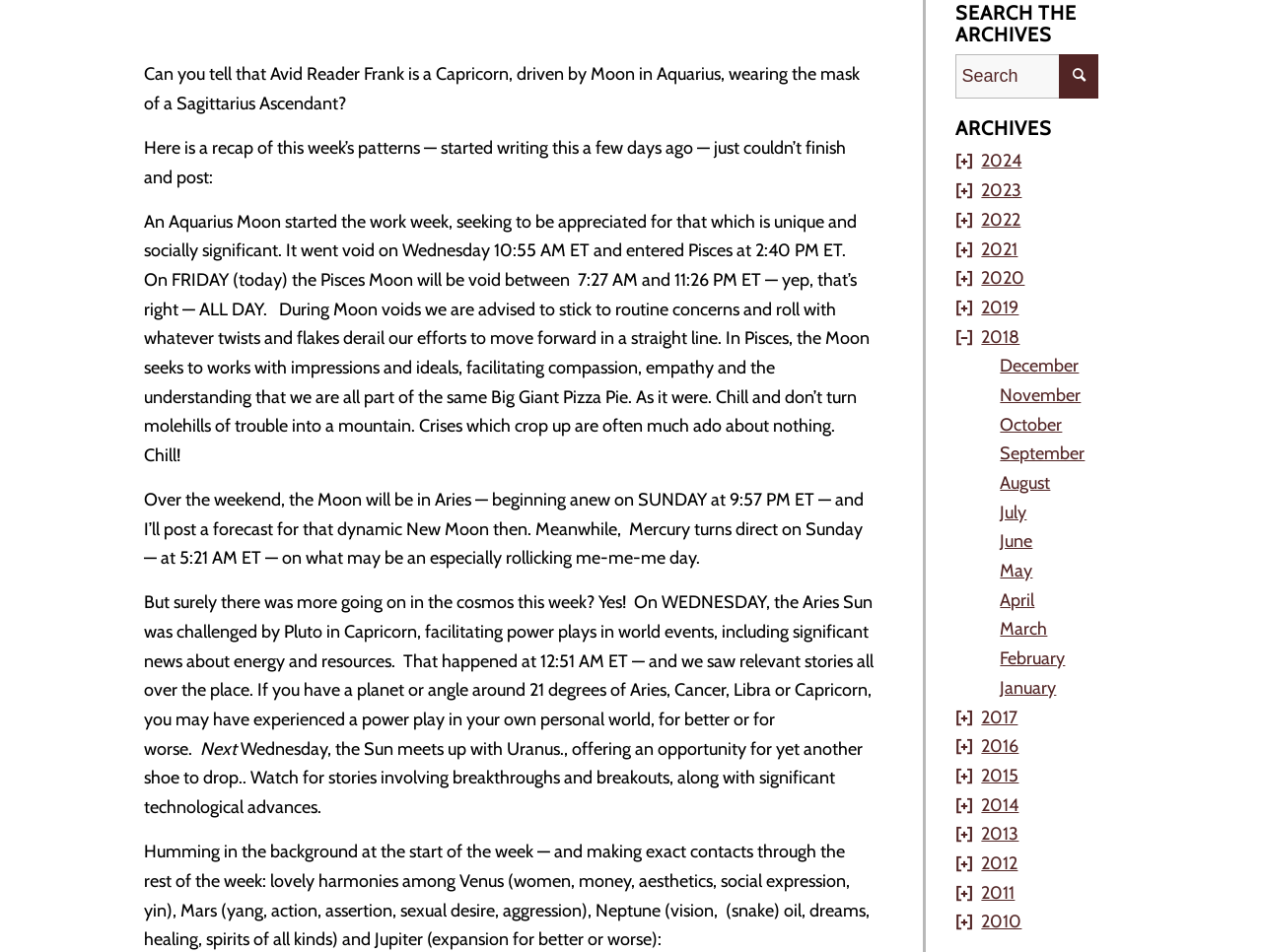Using the elements shown in the image, answer the question comprehensively: What is the function of the 'SEARCH THE ARCHIVES' section?

The 'SEARCH THE ARCHIVES' section appears to be a search function that allows users to search through archived content. It includes a search bar and a button, indicating that users can input keywords to find specific archived articles or posts.